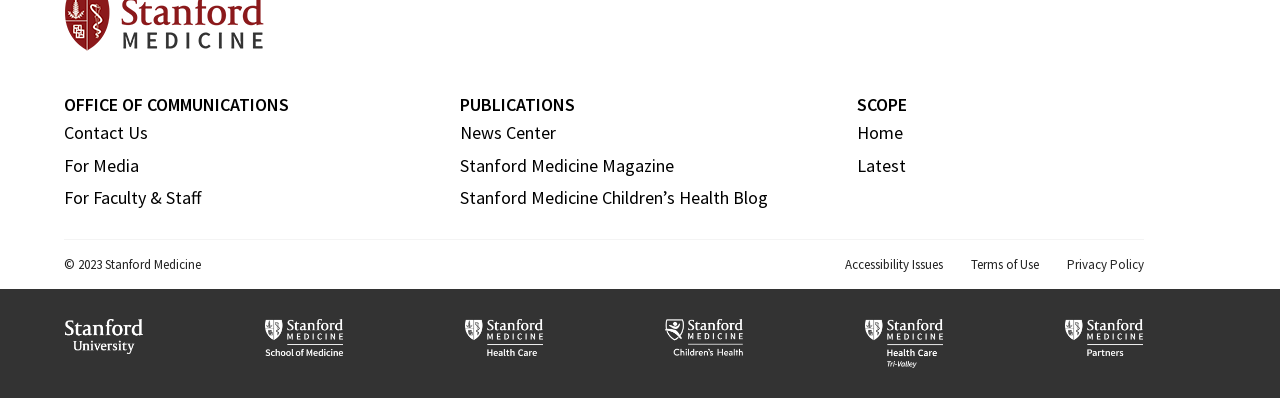Identify the bounding box coordinates of the area you need to click to perform the following instruction: "Read Stanford Medicine Magazine".

[0.36, 0.386, 0.527, 0.444]